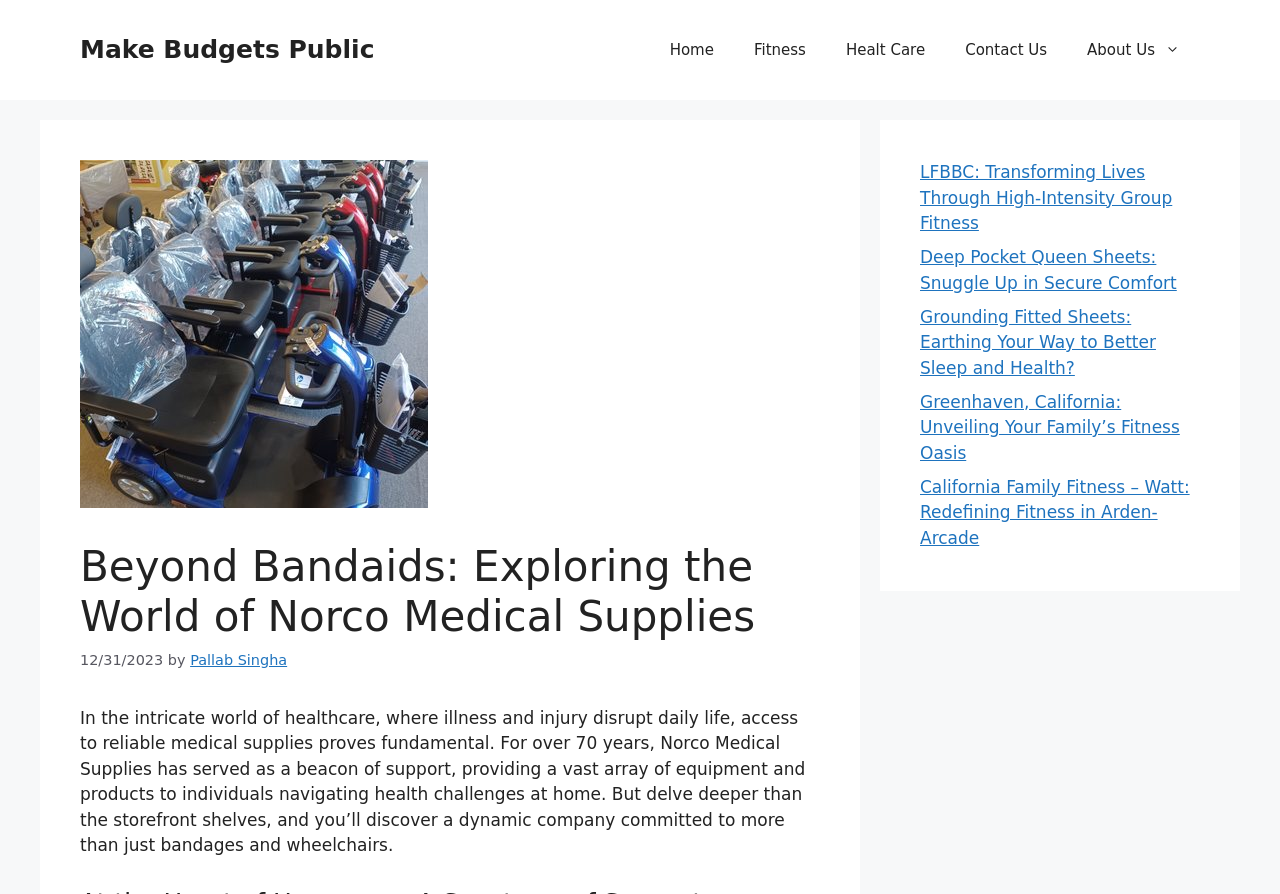Please identify the bounding box coordinates of the region to click in order to complete the task: "Learn more about 'Norco Medical Supplies'". The coordinates must be four float numbers between 0 and 1, specified as [left, top, right, bottom].

[0.062, 0.179, 0.334, 0.568]